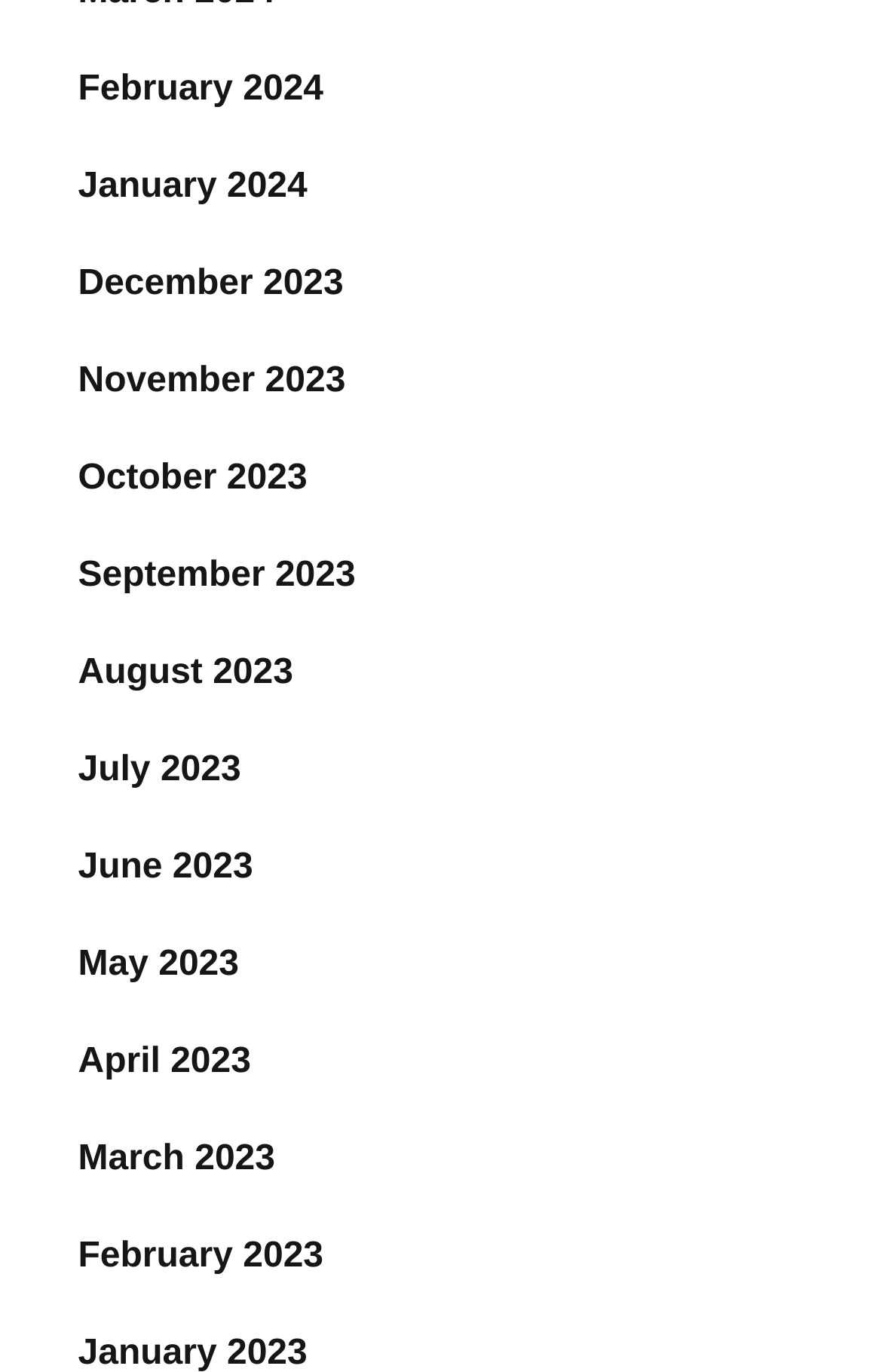Answer succinctly with a single word or phrase:
What is the latest month listed?

February 2024